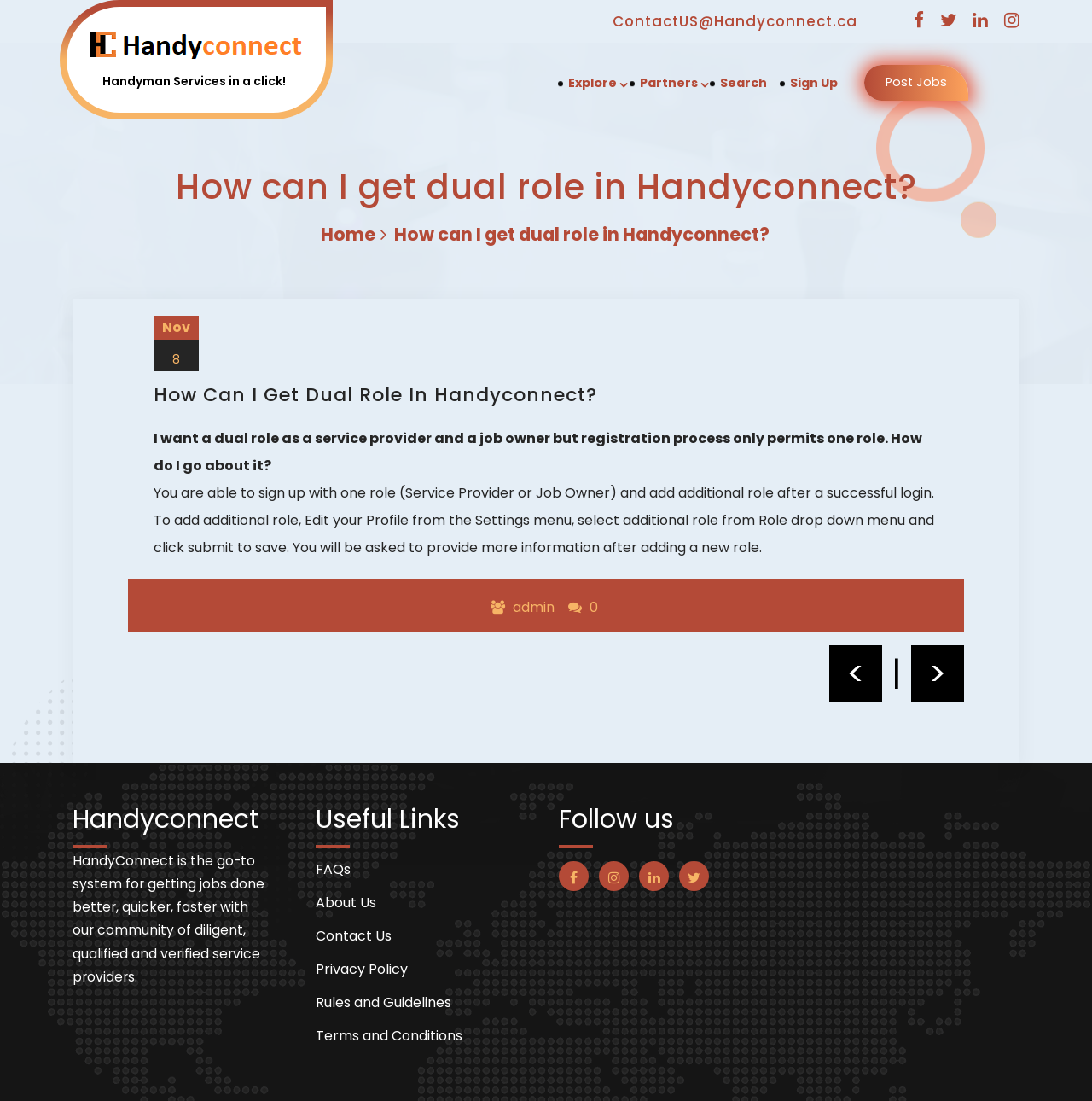Determine the bounding box coordinates of the target area to click to execute the following instruction: "Follow Handyconnect on Facebook."

[0.512, 0.782, 0.539, 0.813]